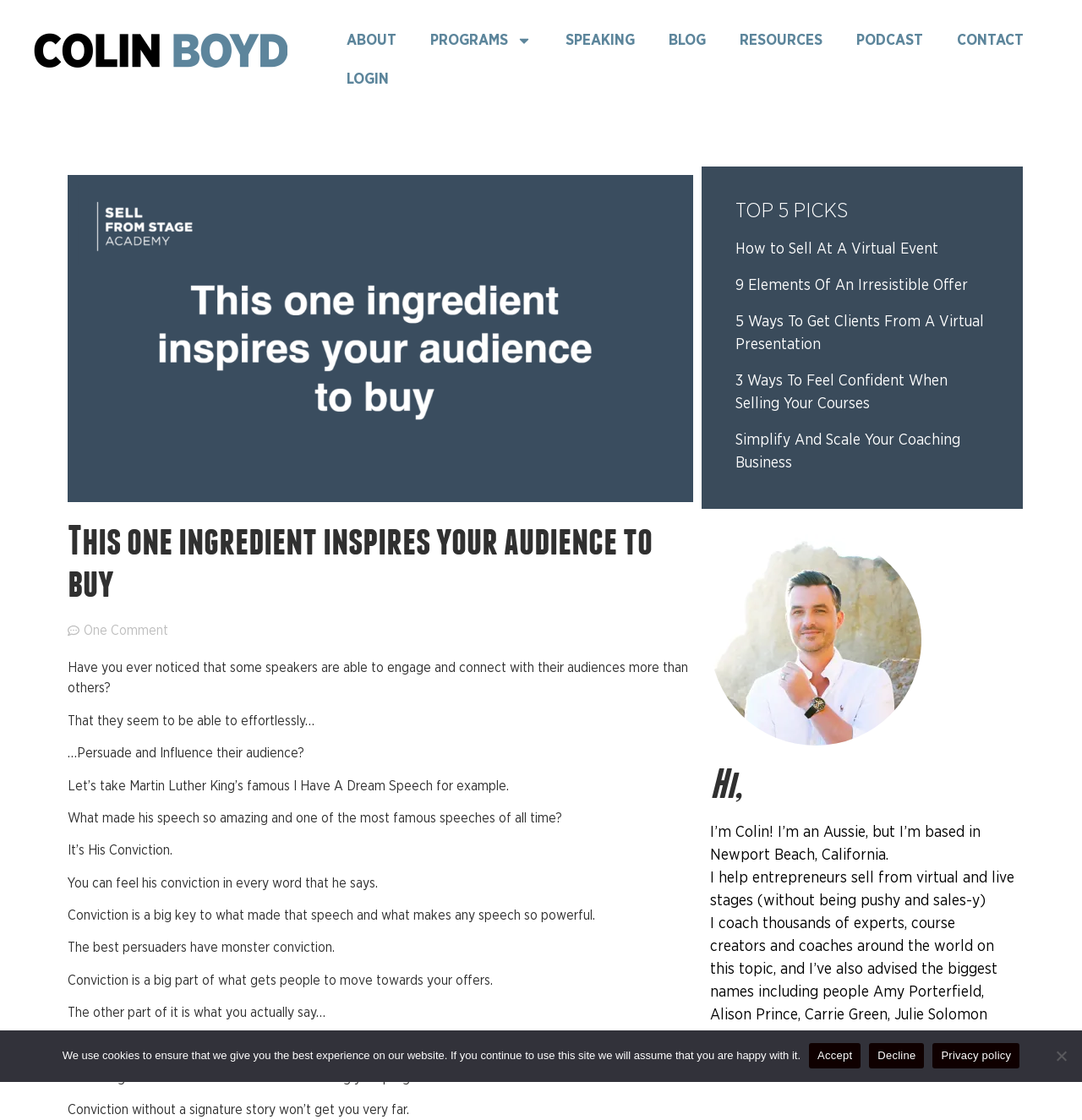What is the location of the person featured on the webpage?
Using the visual information from the image, give a one-word or short-phrase answer.

Newport Beach, California